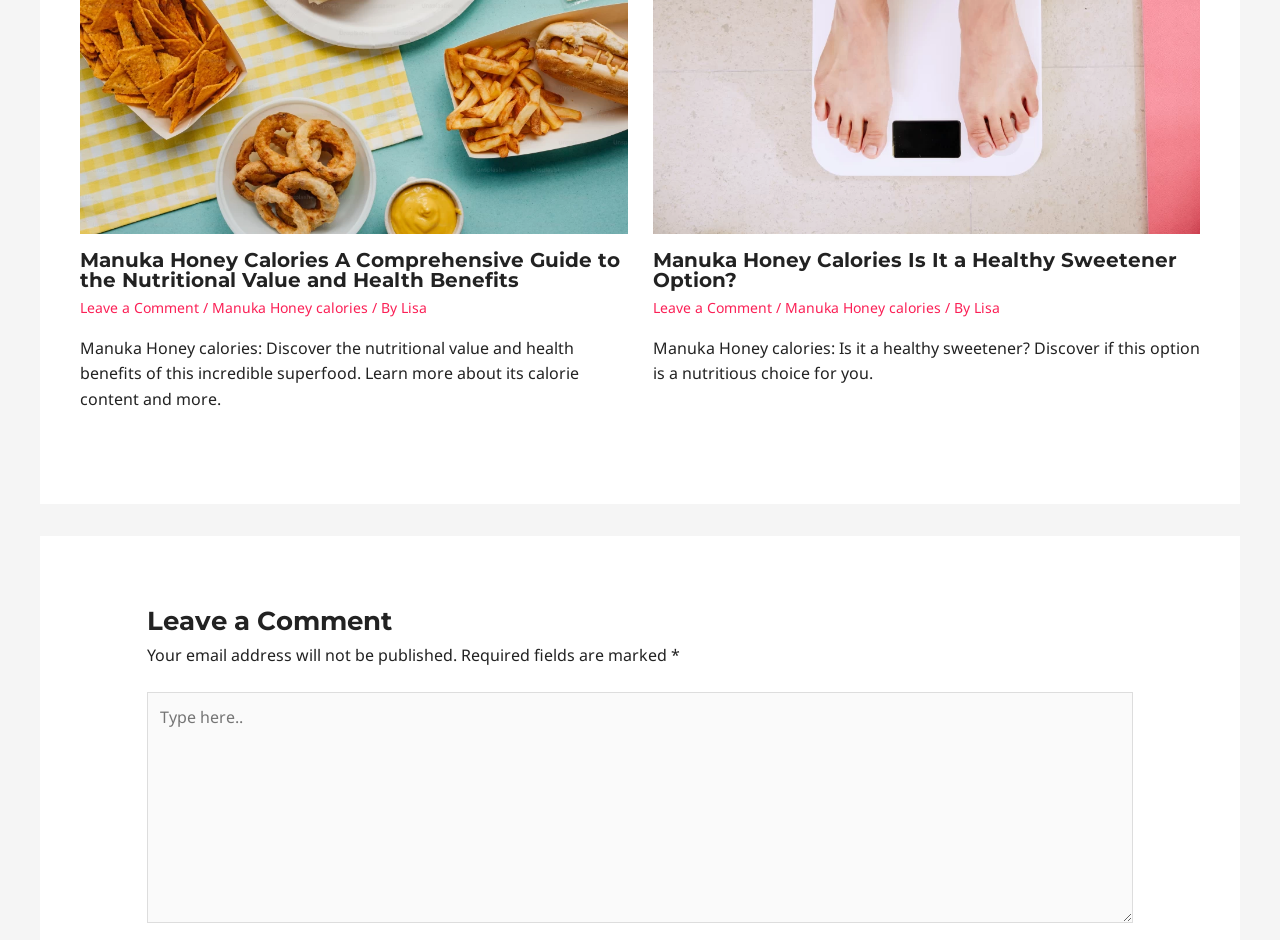Determine the bounding box coordinates of the region to click in order to accomplish the following instruction: "Read more about Manuka Honey Calories Is It a Healthy Sweetener Option?". Provide the coordinates as four float numbers between 0 and 1, specifically [left, top, right, bottom].

[0.51, 0.042, 0.938, 0.065]